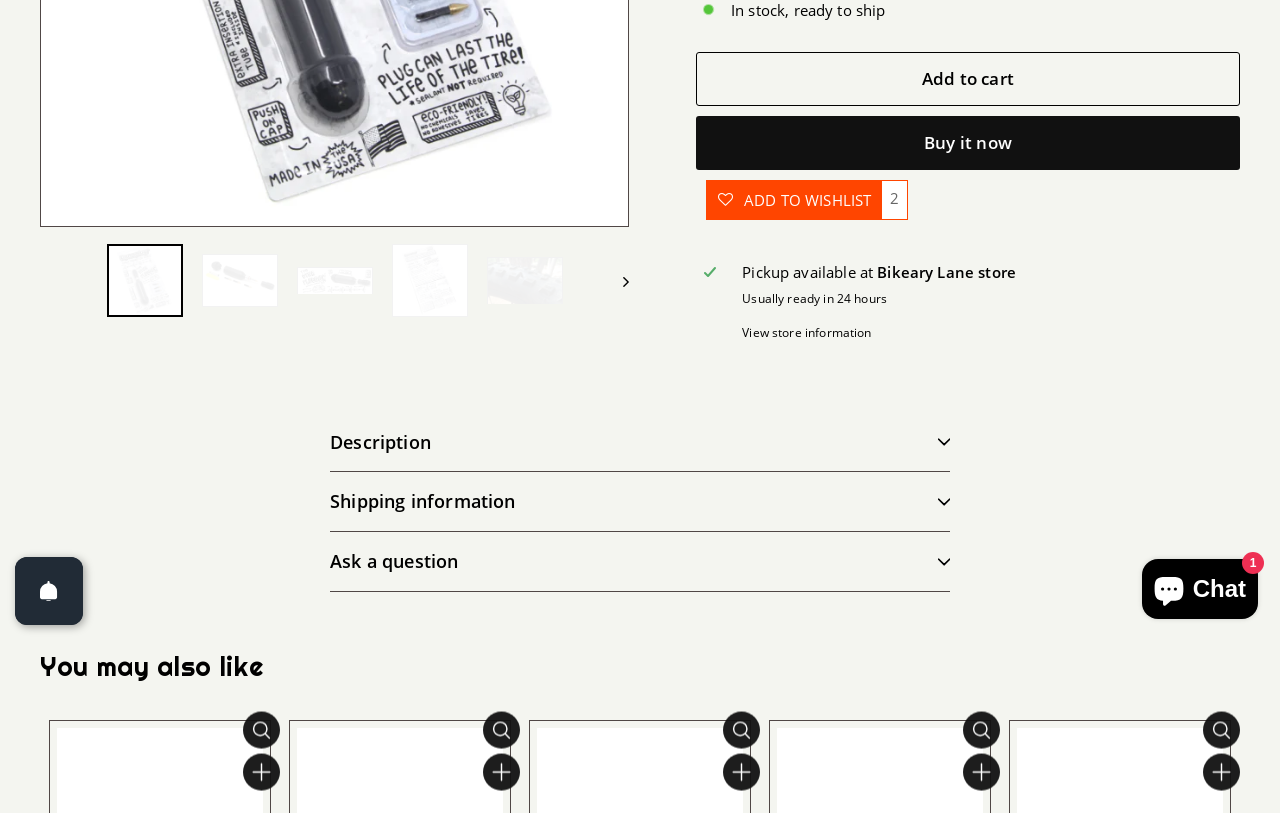Please provide the bounding box coordinates for the UI element as described: "Ask a question". The coordinates must be four floats between 0 and 1, represented as [left, top, right, bottom].

[0.258, 0.655, 0.742, 0.728]